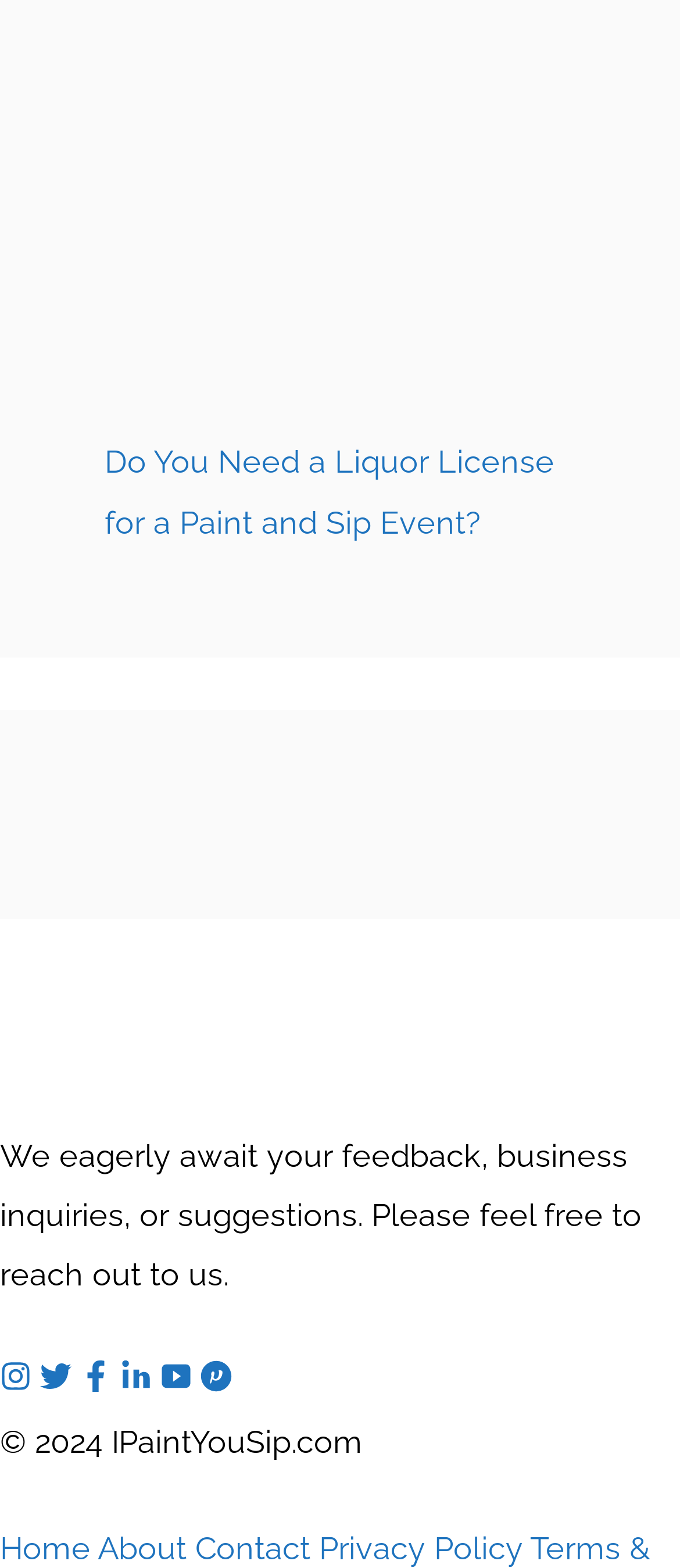What is the topic of the first link on the webpage?
Deliver a detailed and extensive answer to the question.

The first link on the webpage has the text 'Do You Need a Liquor License for a Paint and Sip Event?' which suggests that the topic of the link is related to liquor licenses and paint and sip events.